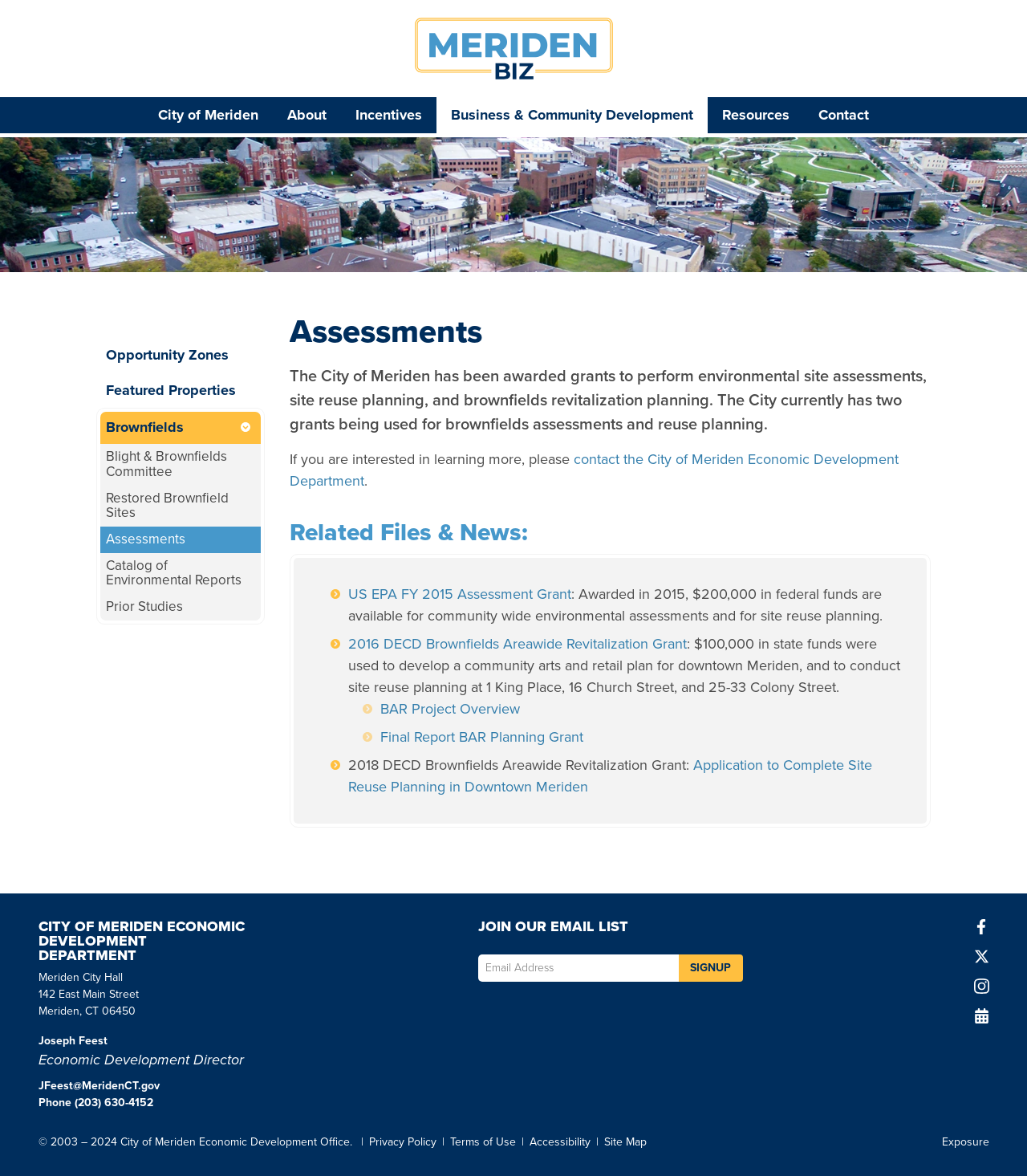Given the description of the UI element: "parent_node: Skip Navigation title="Meriden Biz"", predict the bounding box coordinates in the form of [left, top, right, bottom], with each value being a float between 0 and 1.

[0.399, 0.0, 0.601, 0.082]